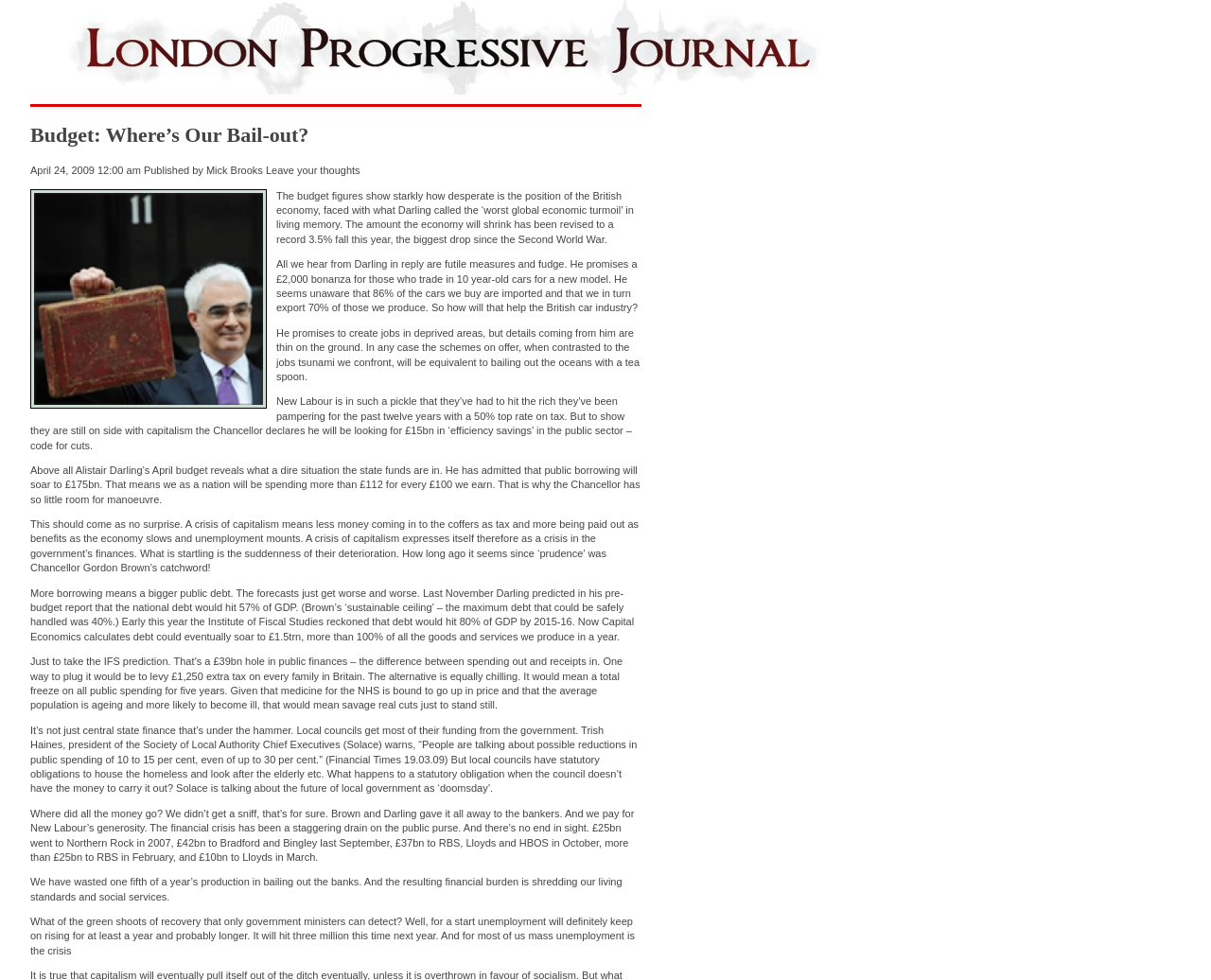Elaborate on the different components and information displayed on the webpage.

The webpage appears to be an article from the London Progressive Journal, with a focus on the 2009 budget and its implications on the British economy. At the top of the page, there is a logo and a heading that reads "Budget: Where's Our Bail-out?" with a date "April 24, 2009 12:00 am" and the author's name "Mick Brooks" below it.

The main content of the article is divided into several paragraphs, each discussing a different aspect of the budget and its effects on the economy. The text is dense and informative, with no images or other multimedia elements present.

The article begins by discussing the dire state of the British economy, with the budget figures showing a record 3.5% fall in the economy this year. The author criticizes the government's response to the crisis, calling their measures "futile" and "fudge." The article then goes on to discuss the government's plans to create jobs in deprived areas, but notes that the details are thin on the ground.

The next section of the article focuses on the government's decision to raise the top tax rate to 50% and their plans to make "efficiency savings" in the public sector, which the author interprets as code for cuts. The article then discusses the state of the government's finances, noting that public borrowing will soar to £175bn and that the national debt could eventually reach £1.5trn.

The article concludes by discussing the implications of the budget on local councils and the potential for "doomsday" scenarios, where councils are unable to fulfill their statutory obligations due to lack of funding. The final paragraphs of the article criticize the government's generosity to bankers and the resulting financial burden on the public, and express skepticism about the prospects for recovery.

Overall, the webpage presents a critical analysis of the 2009 budget and its implications on the British economy, with a focus on the government's response to the crisis and the potential consequences for the public.